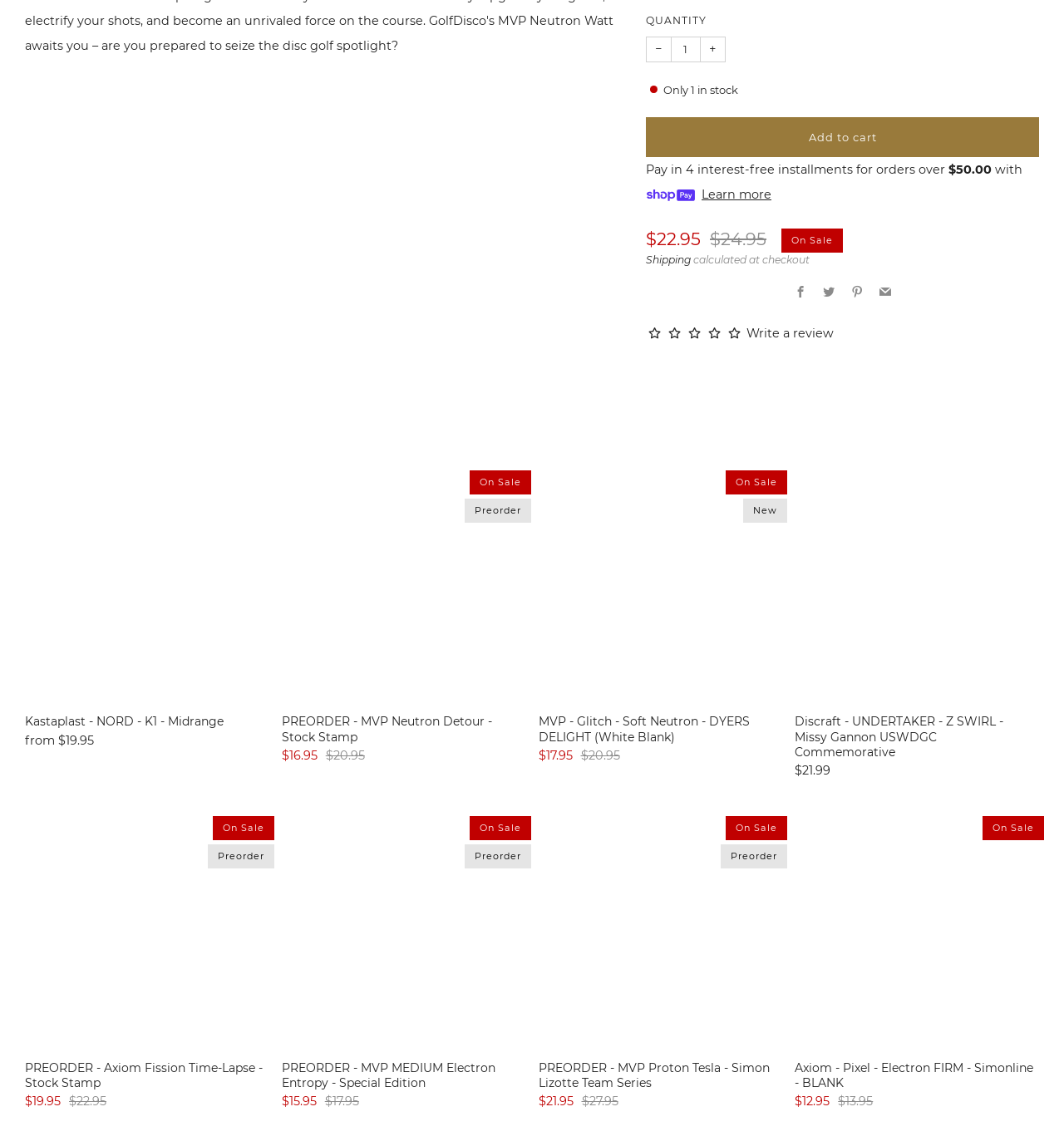What is the shipping policy?
Examine the image and provide an in-depth answer to the question.

The shipping policy is indicated by the link element with the text 'Shipping', which states that the shipping cost is calculated at checkout.